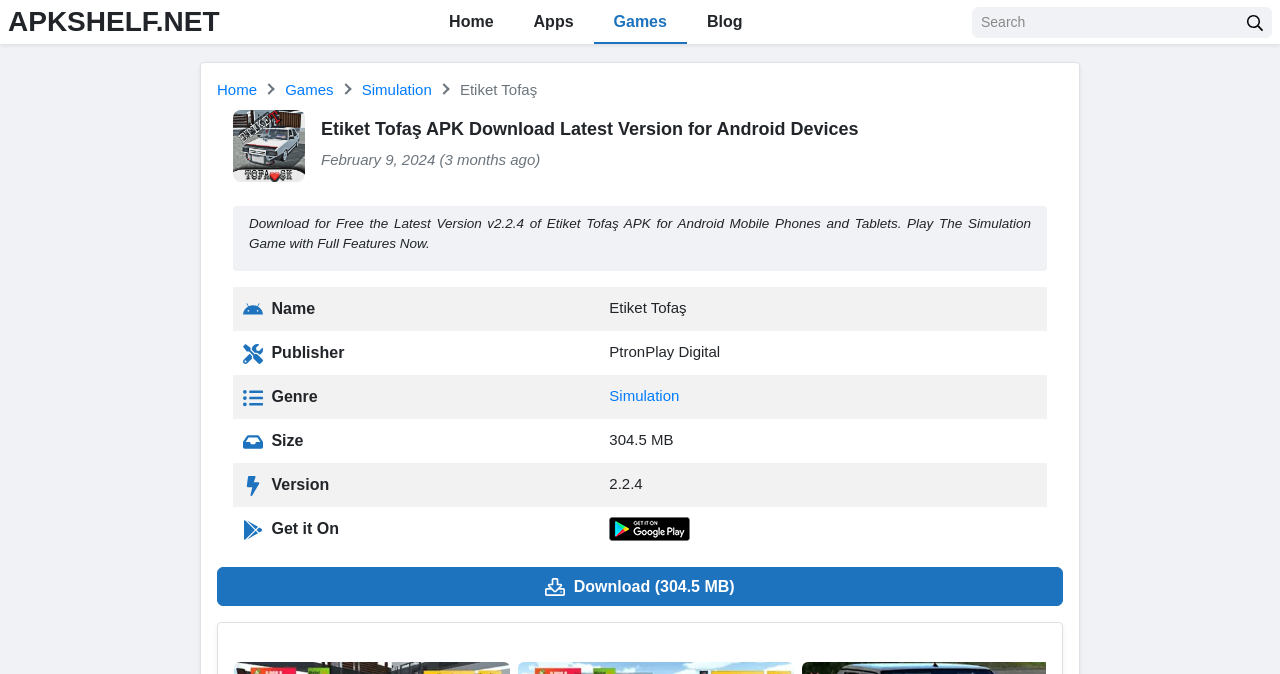What is the size of the APK?
Deliver a detailed and extensive answer to the question.

The size of the APK can be found in the table row with the header 'Size' which has a gridcell with the text '304.5 MB'.